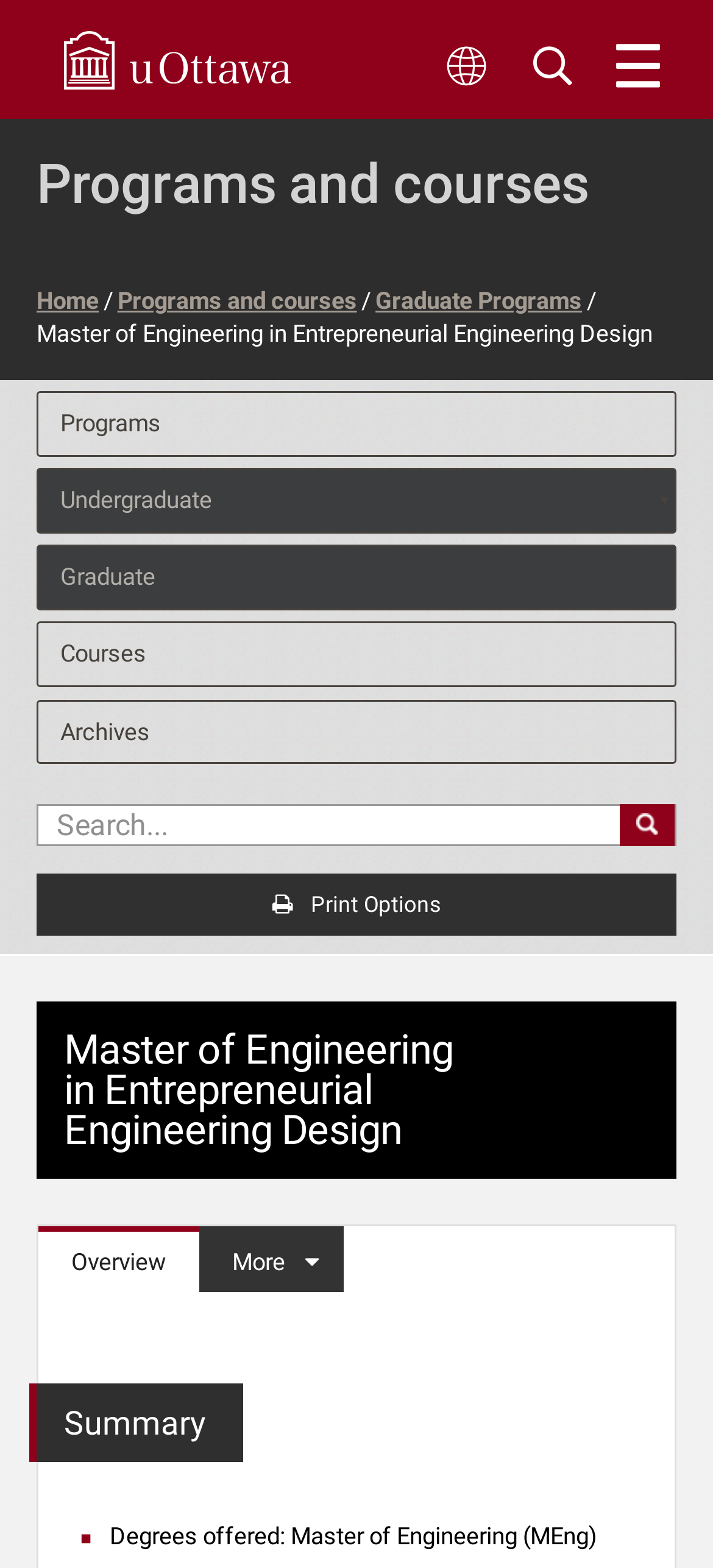Use the details in the image to answer the question thoroughly: 
What is the purpose of the textbox at the middle of the page?

I found the answer by looking at the textbox element, which has a label 'Search catalog' and is located at coordinates [0.051, 0.512, 0.949, 0.539].